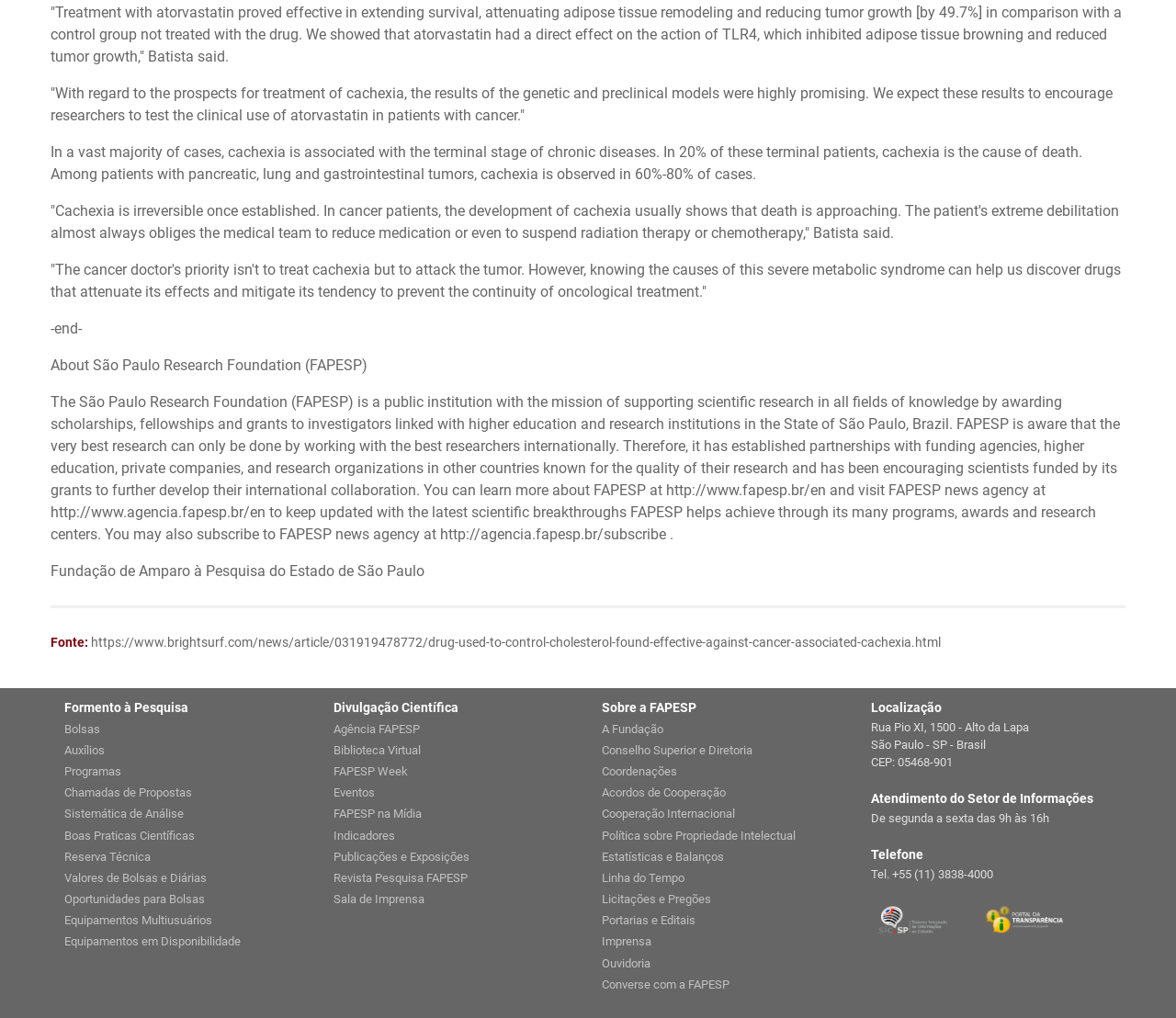Please find the bounding box for the UI element described by: "Valores de Bolsas e Diárias".

[0.055, 0.852, 0.26, 0.873]